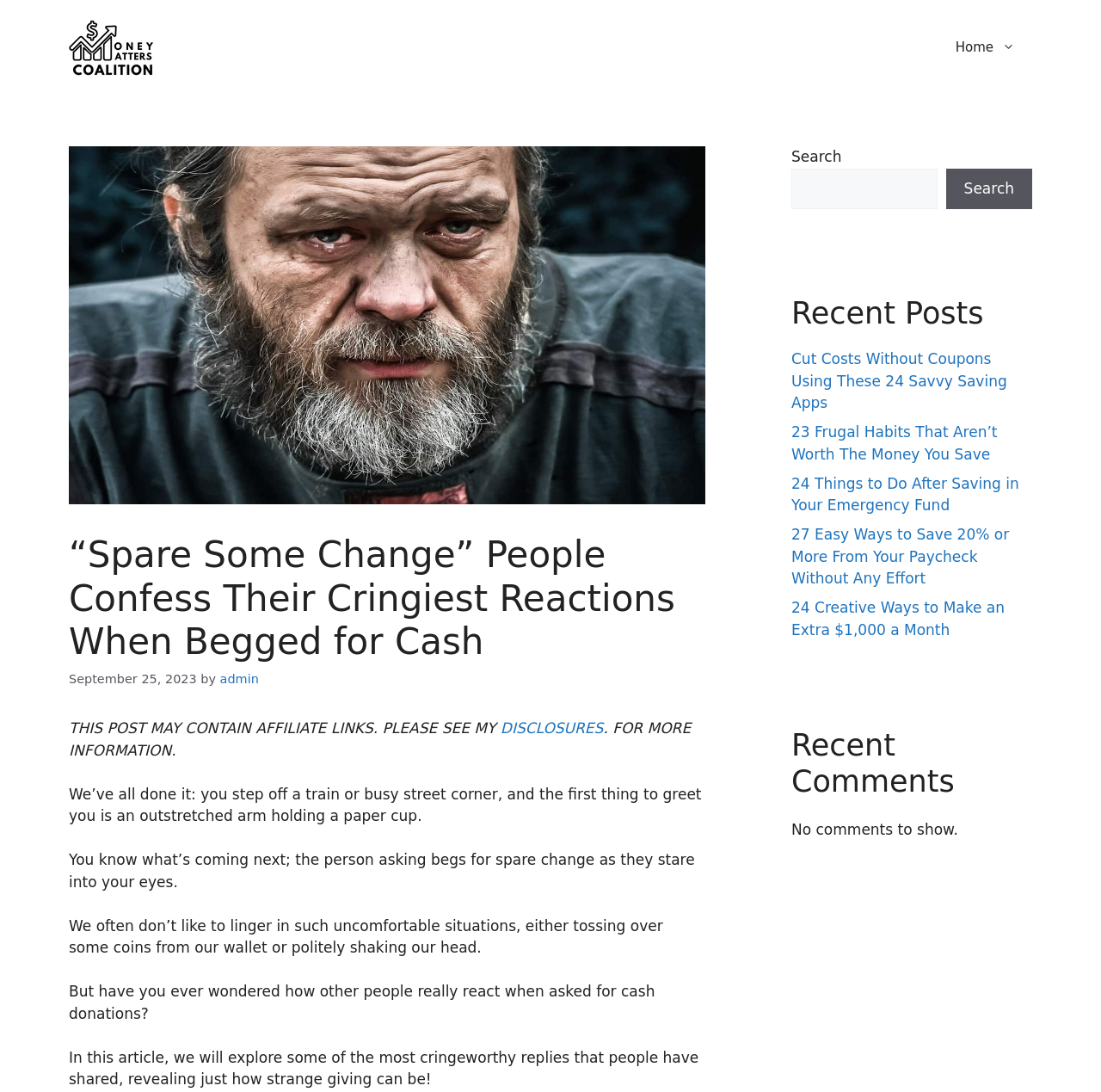Determine the bounding box coordinates of the clickable region to carry out the instruction: "Book the Volcano Sunrise Cafe and Ubud Swing Tour".

None